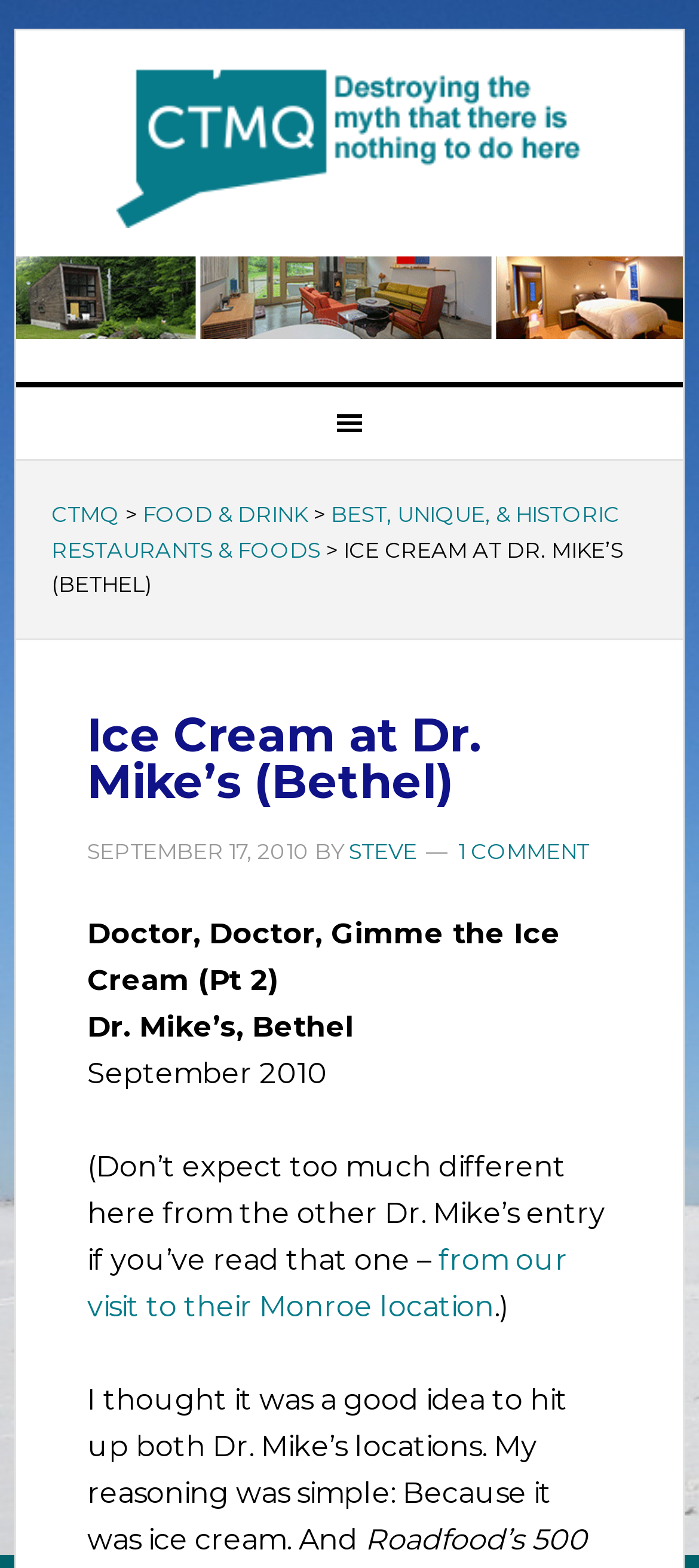Find the bounding box coordinates for the HTML element specified by: "1 Comment".

[0.656, 0.534, 0.843, 0.551]